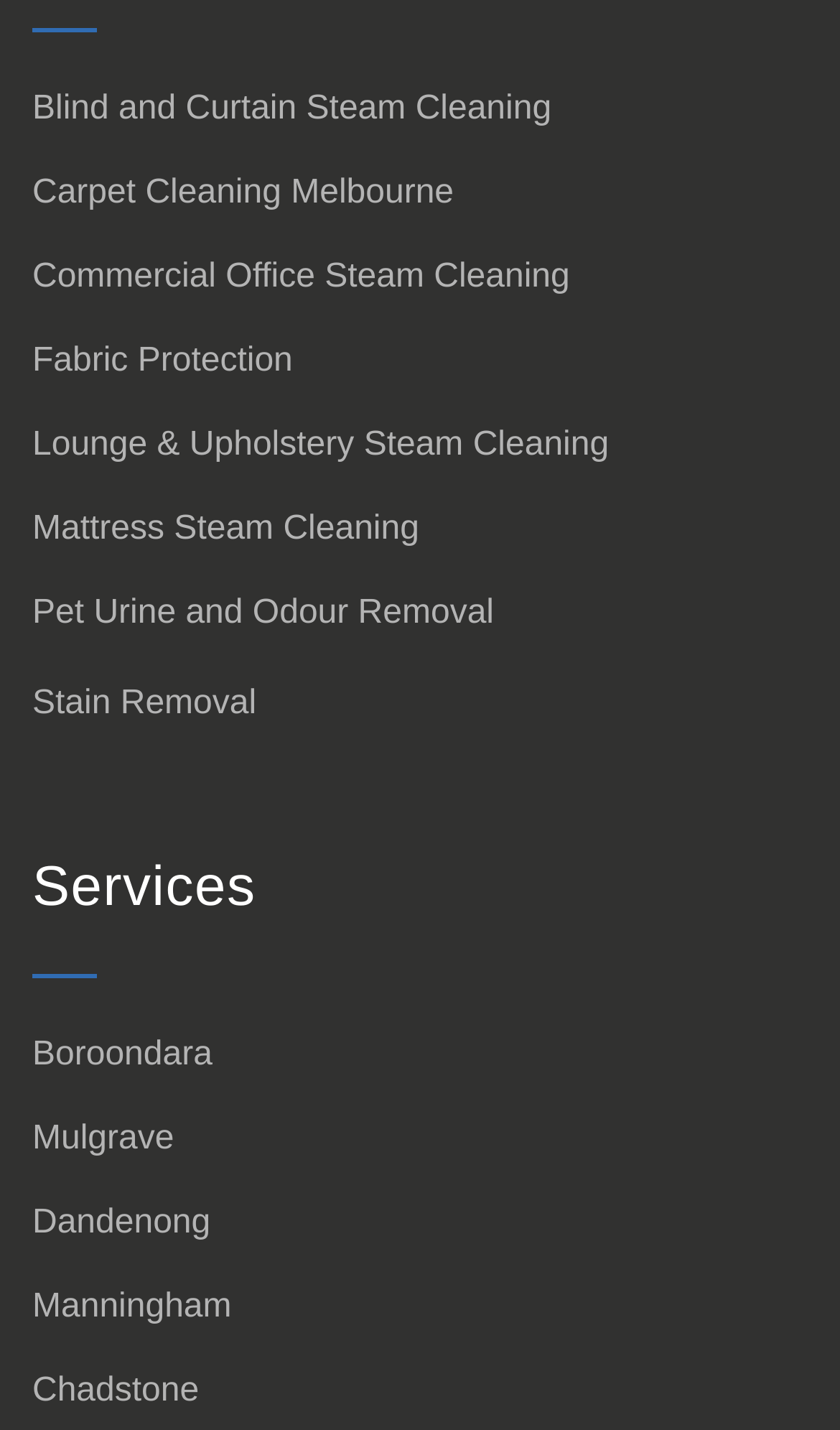Carefully observe the image and respond to the question with a detailed answer:
What is the category of services listed under 'Services'?

The links listed under the 'Services' heading, such as Blind and Curtain Steam Cleaning, Carpet Cleaning Melbourne, and Lounge & Upholstery Steam Cleaning, all relate to cleaning services, indicating that the category of services listed is cleaning services.